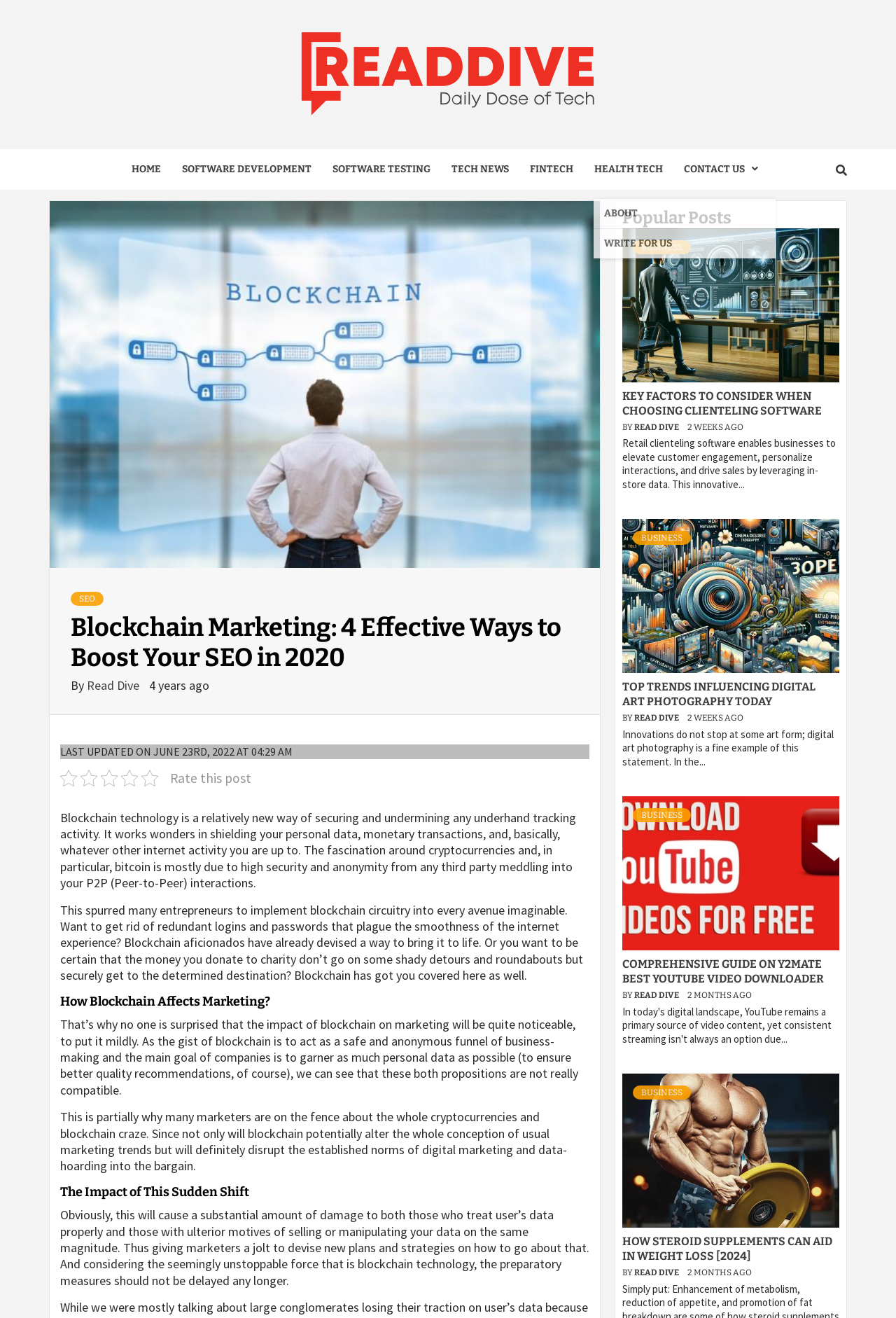Find the bounding box coordinates of the clickable region needed to perform the following instruction: "Check the 'Popular Posts' section". The coordinates should be provided as four float numbers between 0 and 1, i.e., [left, top, right, bottom].

[0.695, 0.158, 0.937, 0.173]